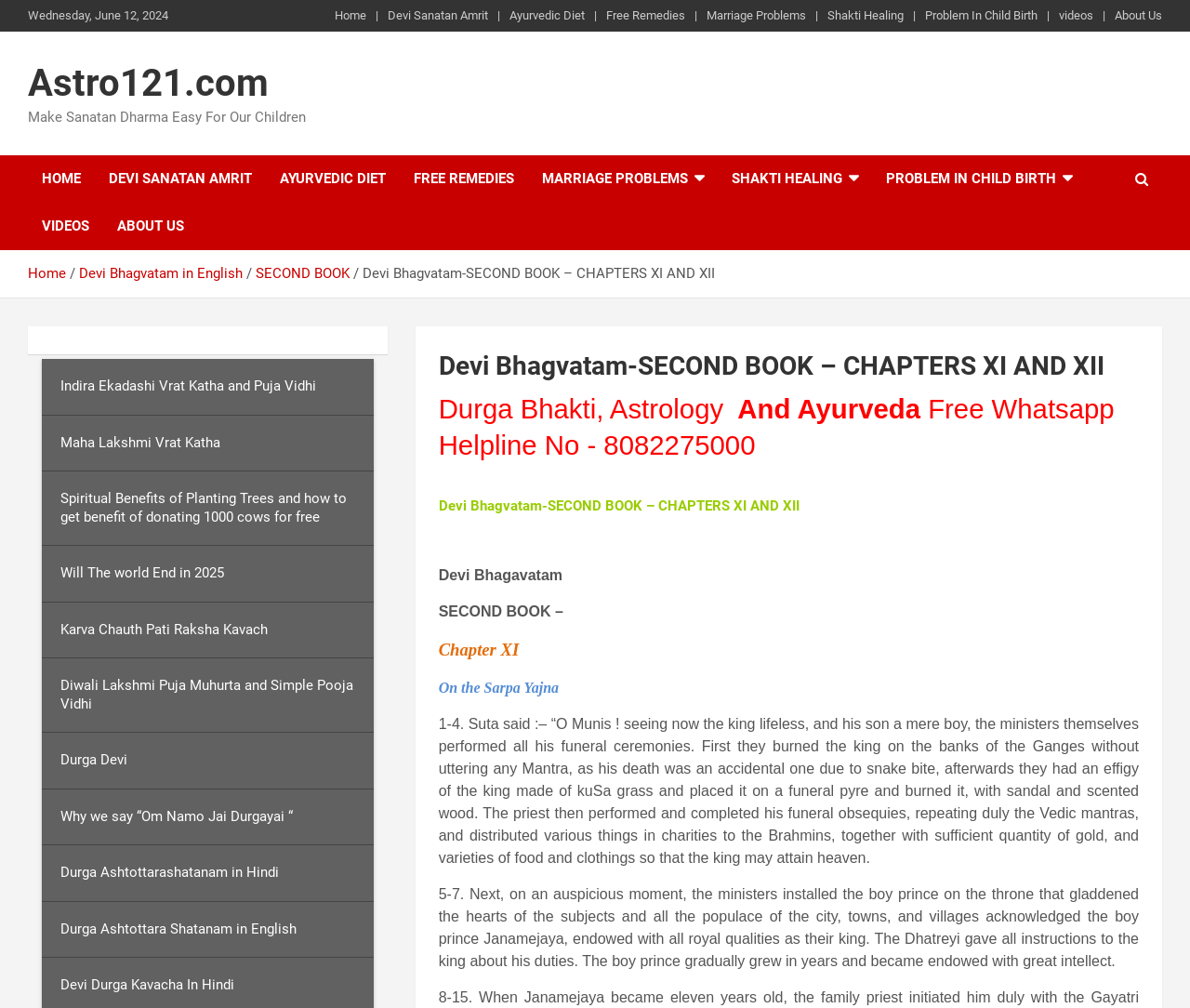What is the purpose of the links at the bottom of the webpage?
Please use the image to provide a one-word or short phrase answer.

Related articles